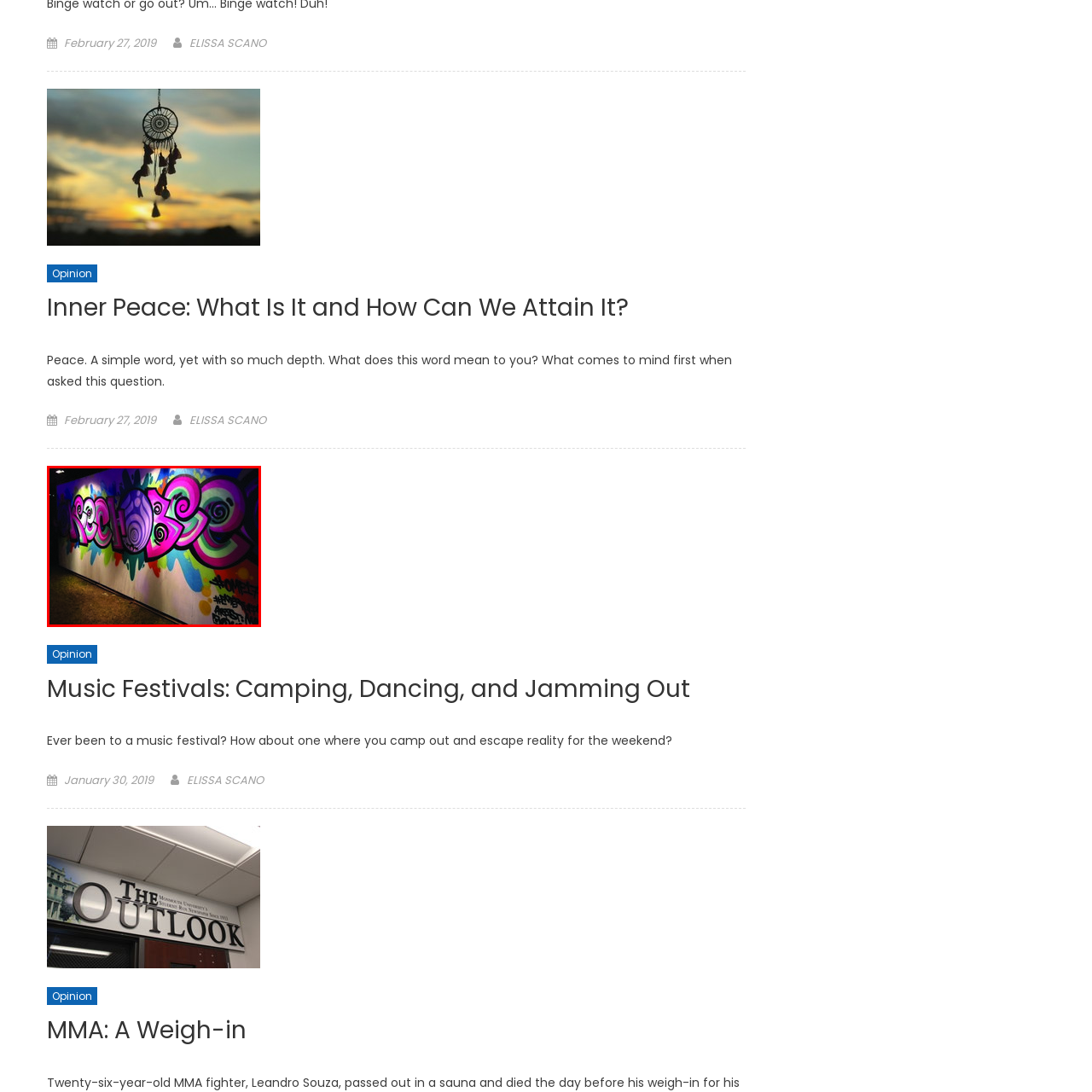Inspect the image bordered in red and answer the following question in detail, drawing on the visual content observed in the image:
Where is this type of artwork commonly found?

This type of vibrant and colorful graffiti mural is commonly found at music festivals, where it complements the lively music and dance culture, as suggested by the caption.